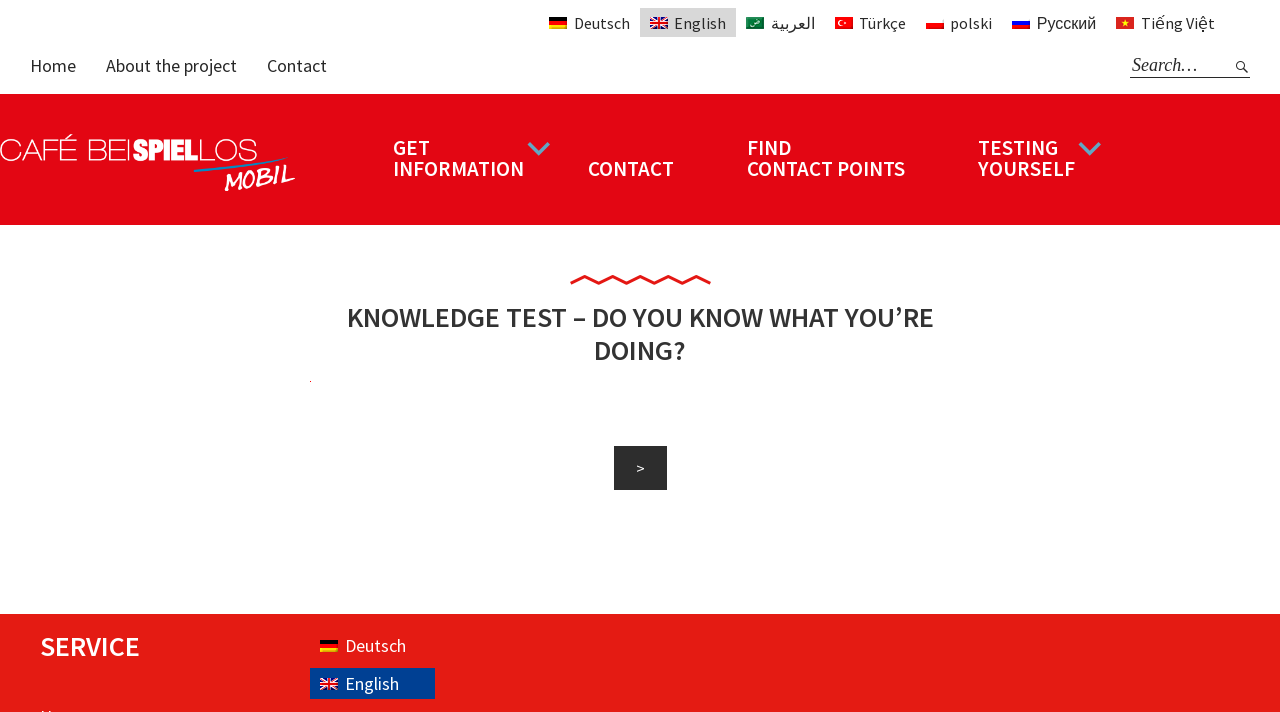Identify and provide the bounding box for the element described by: "Itinerary".

None